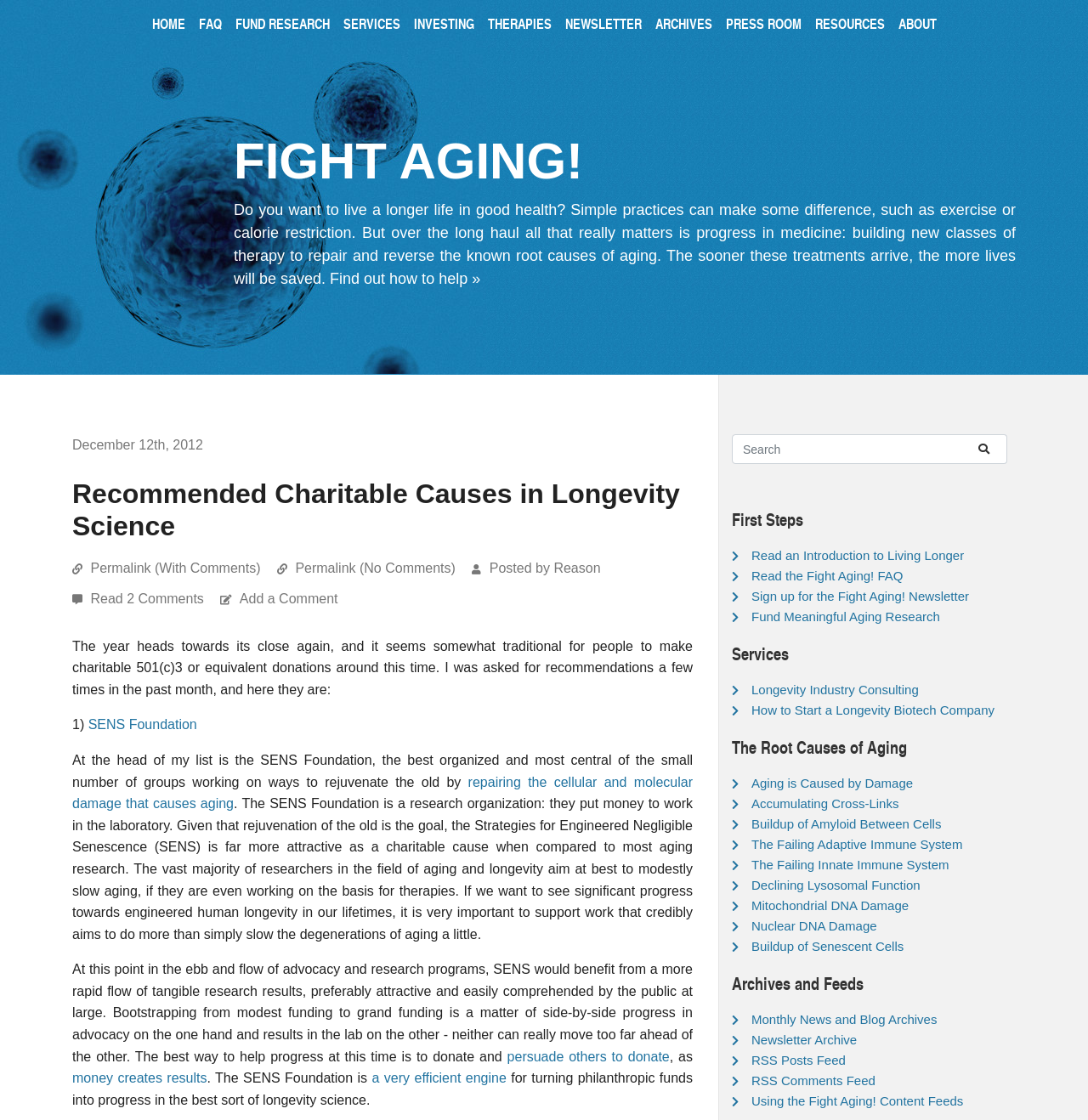What is the relationship between advocacy and research results in longevity science?
Refer to the screenshot and answer in one word or phrase.

Side-by-side progress